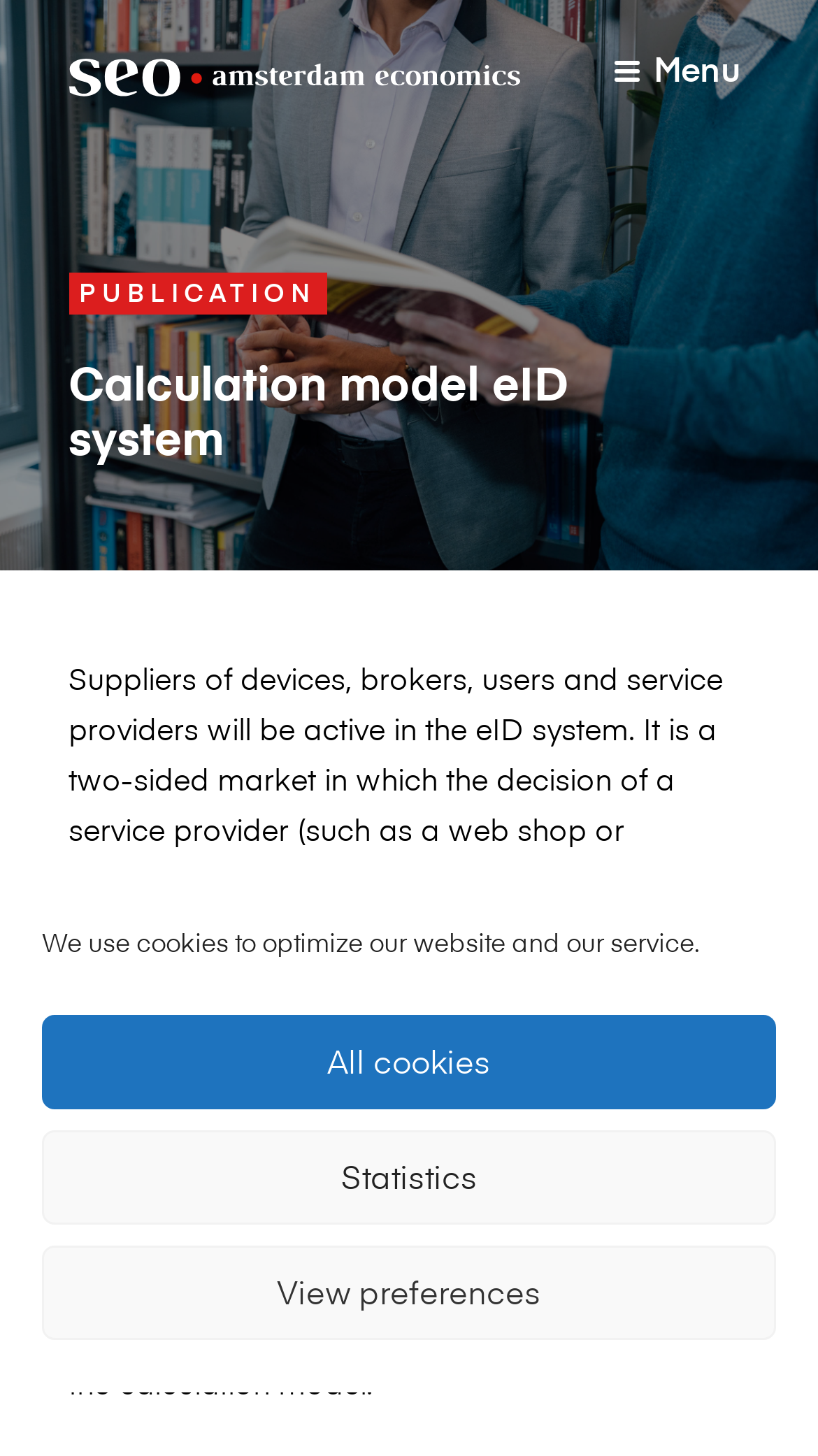Provide a brief response to the question below using a single word or phrase: 
What is the topic of the publication?

eID system